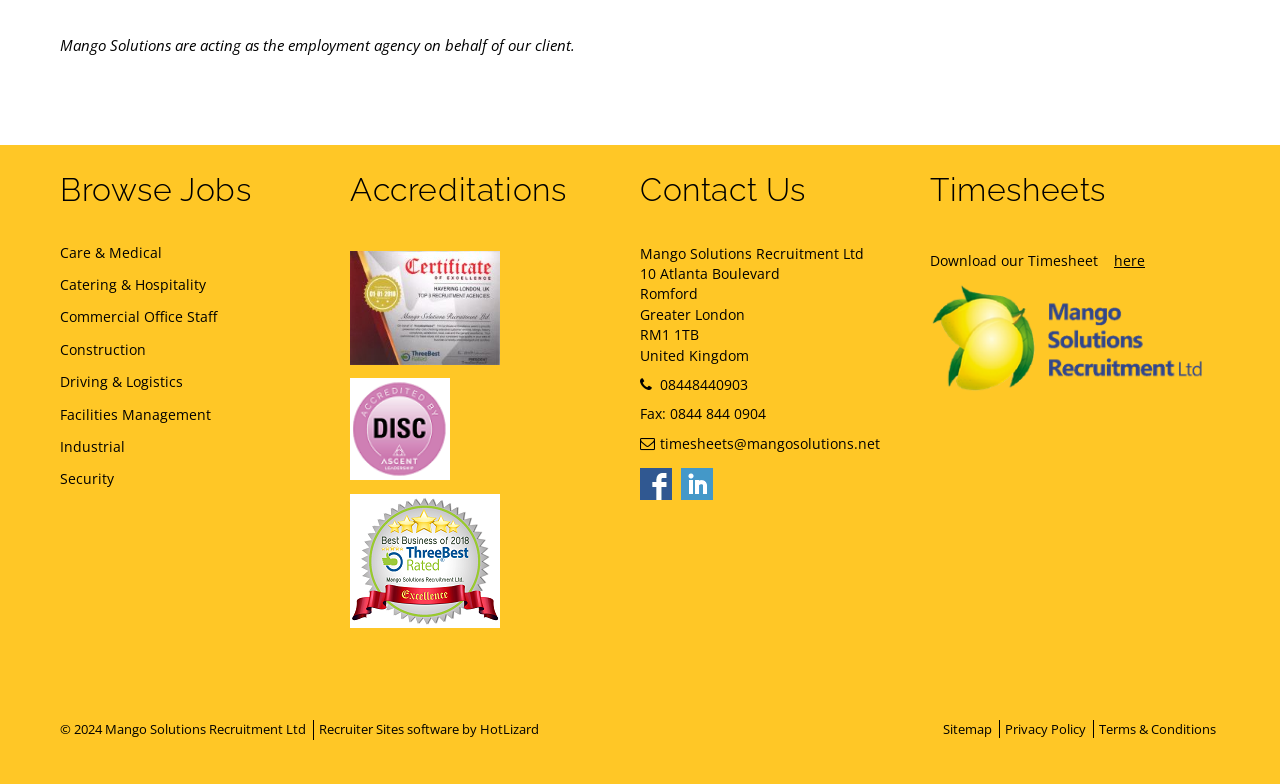Pinpoint the bounding box coordinates of the area that must be clicked to complete this instruction: "View Sitemap".

[0.737, 0.919, 0.775, 0.942]